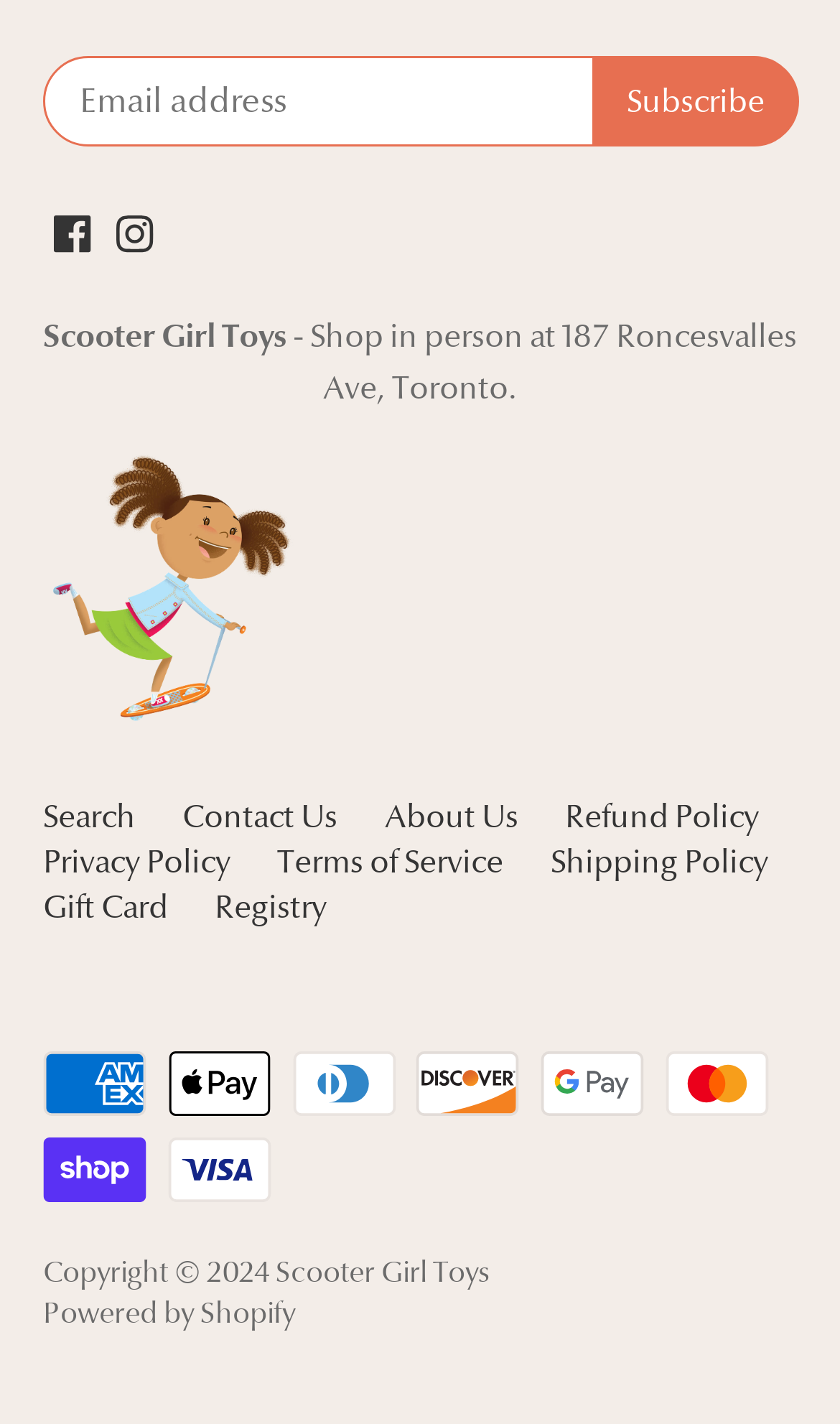Locate the bounding box coordinates of the UI element described by: "name="et_pb_signup_firstname" placeholder="First Name"". Provide the coordinates as four float numbers between 0 and 1, formatted as [left, top, right, bottom].

None